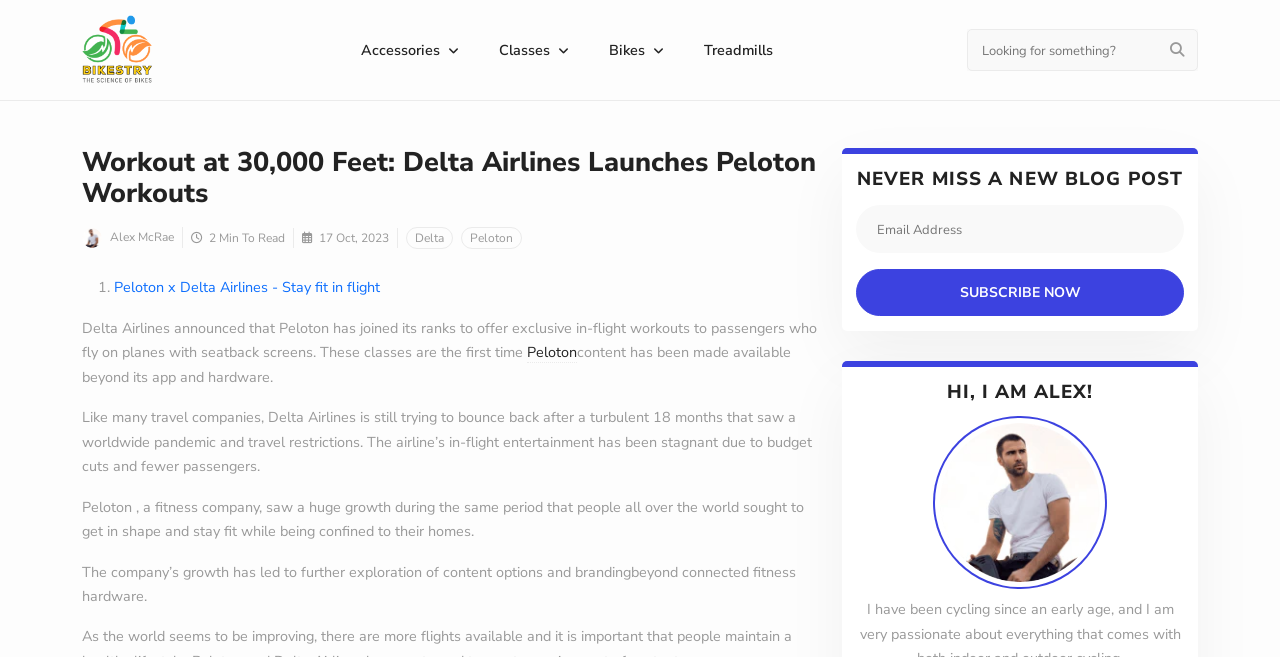Extract the main headline from the webpage and generate its text.

Workout at 30,000 Feet: Delta Airlines Launches Peloton Workouts